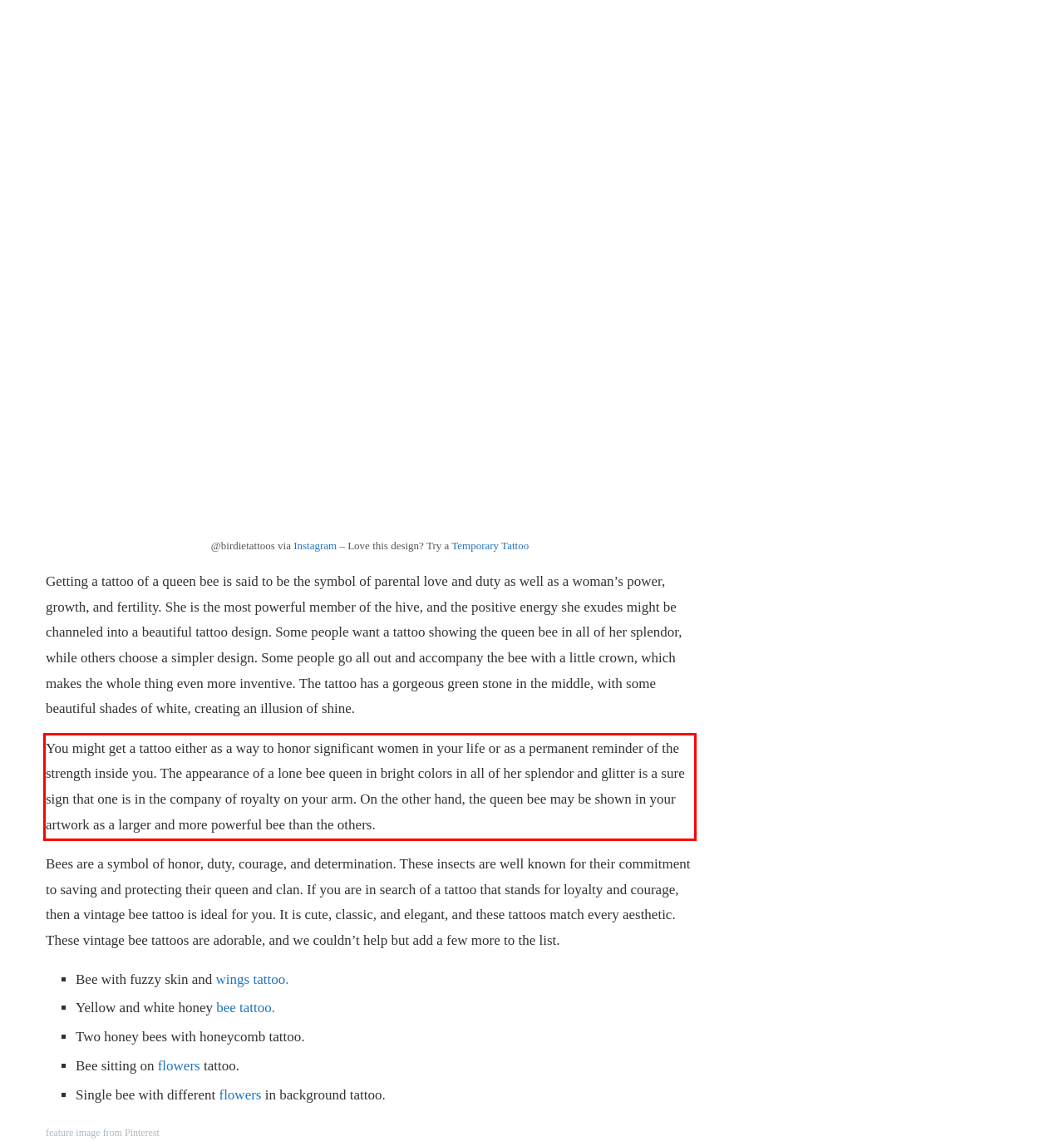In the given screenshot, locate the red bounding box and extract the text content from within it.

You might get a tattoo either as a way to honor significant women in your life or as a permanent reminder of the strength inside you. The appearance of a lone bee queen in bright colors in all of her splendor and glitter is a sure sign that one is in the company of royalty on your arm. On the other hand, the queen bee may be shown in your artwork as a larger and more powerful bee than the others.